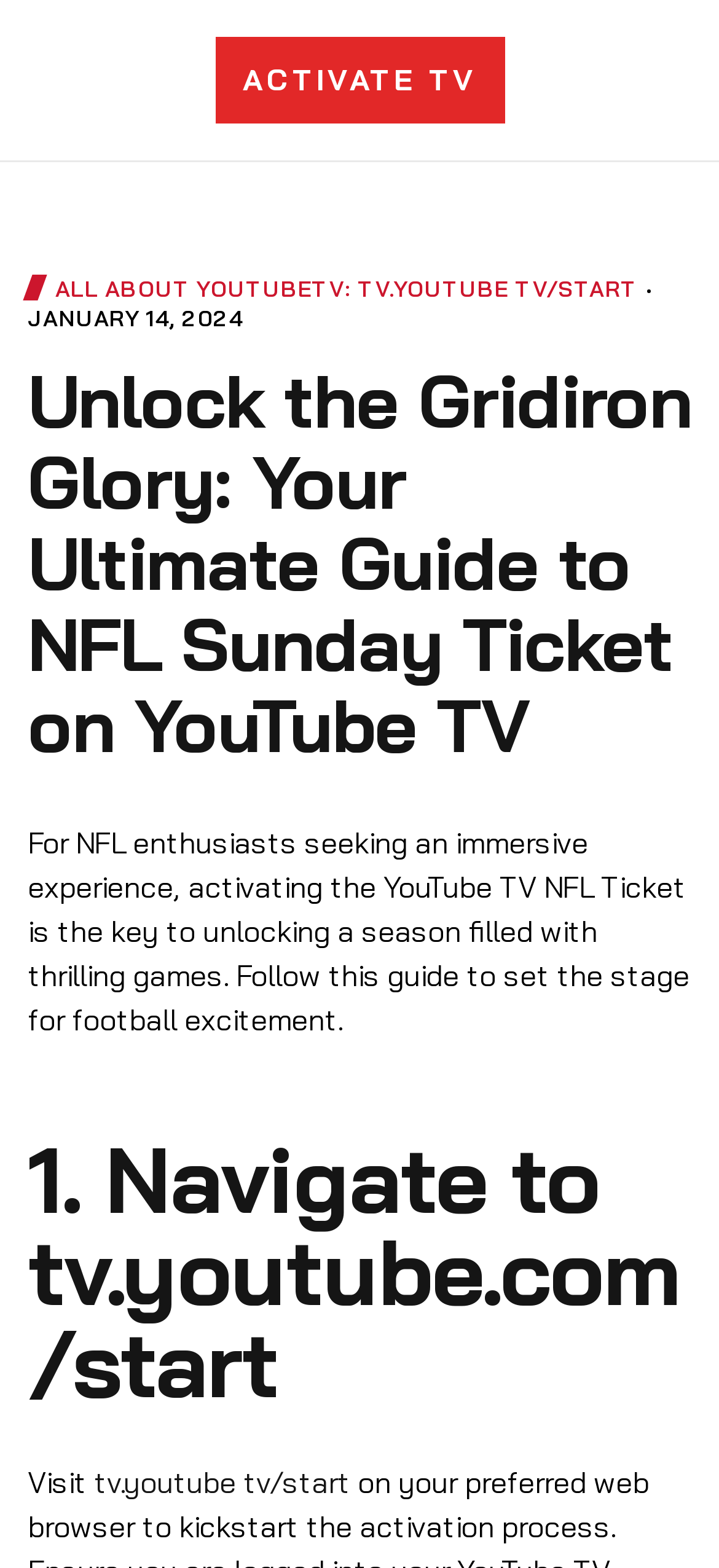Provide an in-depth description of the elements and layout of the webpage.

The webpage is a guide for NFL enthusiasts to unlock the NFL Sunday Ticket on YouTube TV. At the top, there is a prominent link "ACTIVATE TV" with a header section below it. The header section contains three elements: a link to "ALL ABOUT YOUTUBETV", a date "JANUARY 14, 2024", and a heading that repeats the title of the guide. 

Below the header section, there is a paragraph of text that summarizes the purpose of the guide, explaining that activating the YouTube TV NFL Ticket is key to unlocking a season of thrilling games. 

The main content of the guide starts with a heading "1. Navigate to tv.youtube.com/start", followed by a link to the mentioned URL and a brief instruction "Visit". The link and the instruction are positioned closely together, indicating a step-by-step process.